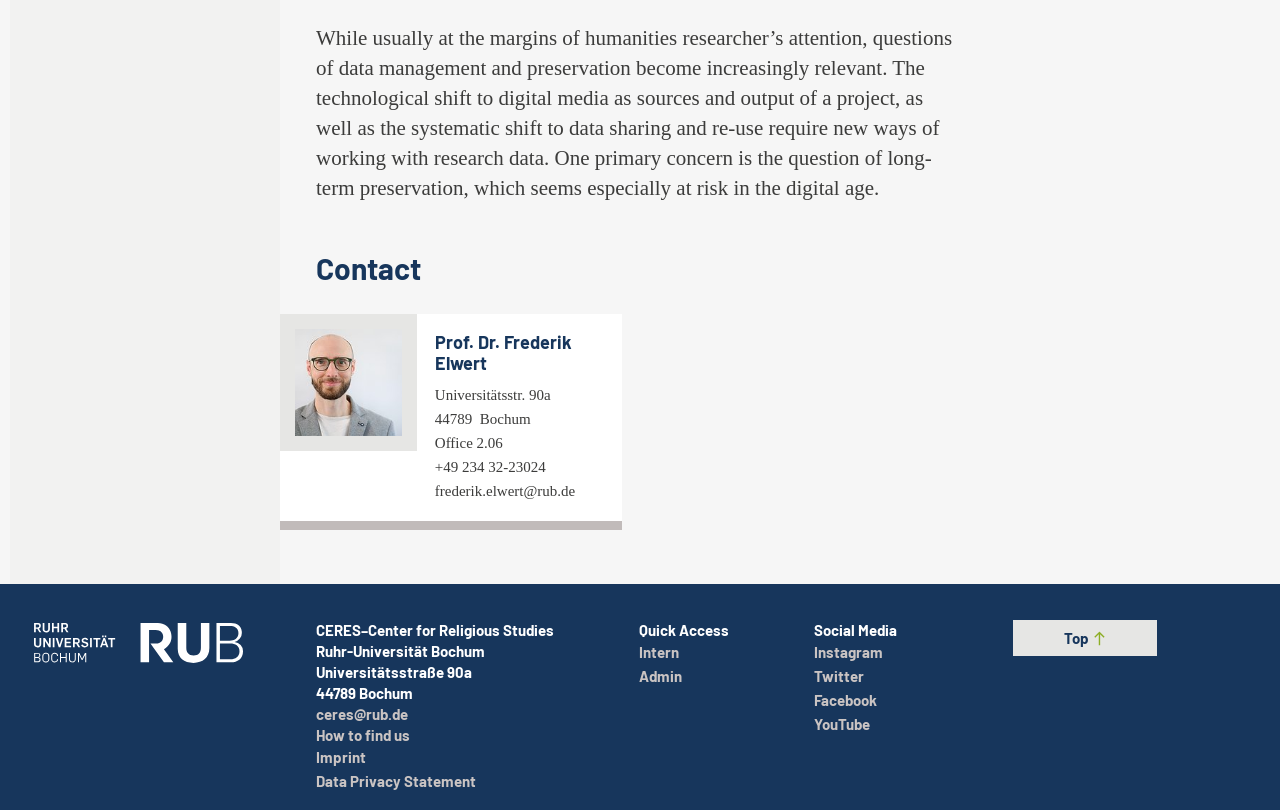Find the coordinates for the bounding box of the element with this description: "Data Privacy Statement".

[0.247, 0.954, 0.372, 0.976]